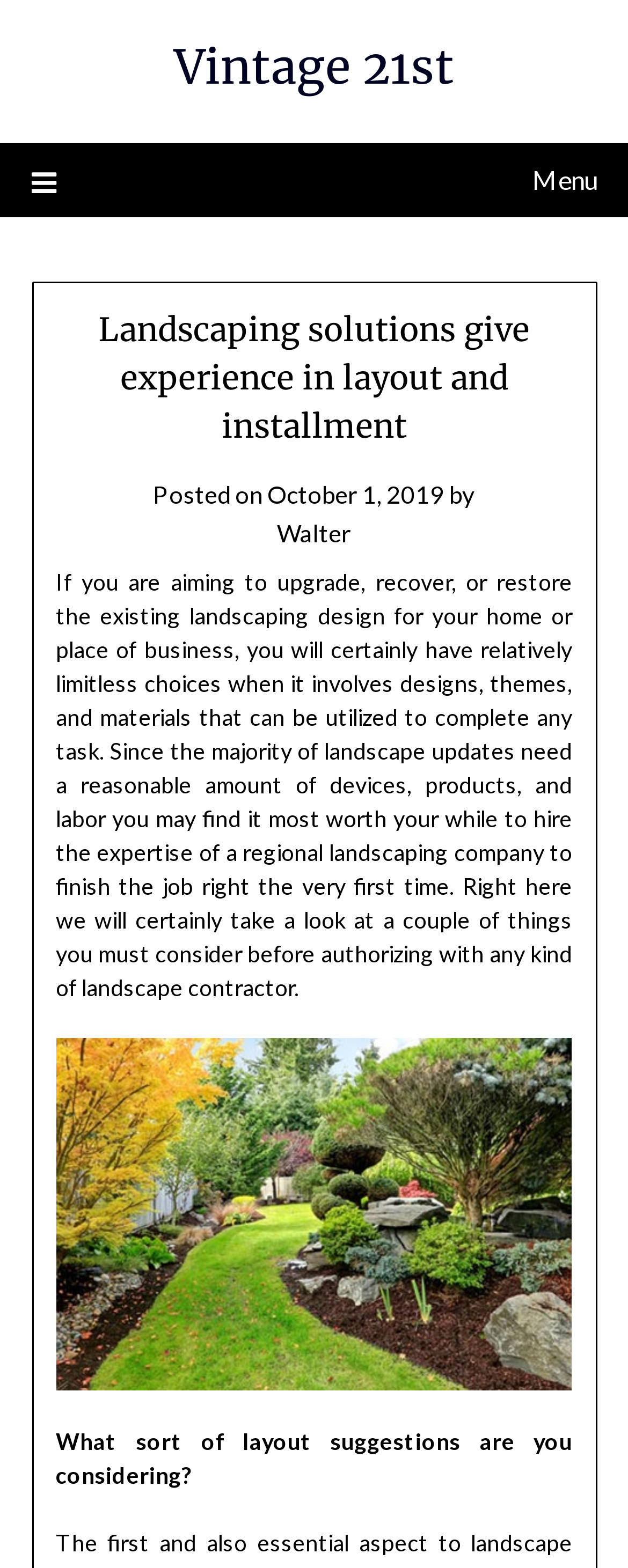Please answer the following question using a single word or phrase: 
What is the topic of the article?

Landscaping